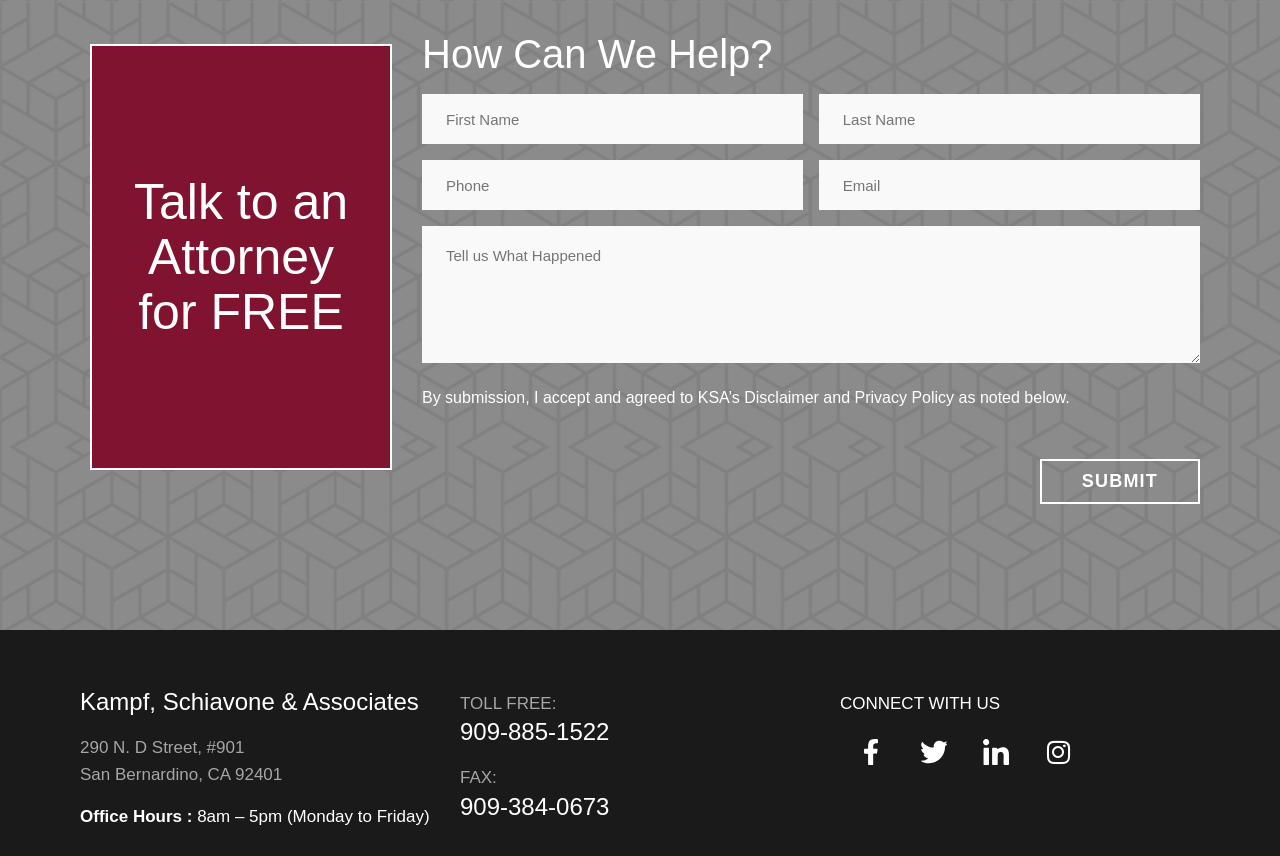Determine the bounding box coordinates of the region to click in order to accomplish the following instruction: "Input phone number". Provide the coordinates as four float numbers between 0 and 1, specifically [left, top, right, bottom].

[0.33, 0.187, 0.628, 0.245]